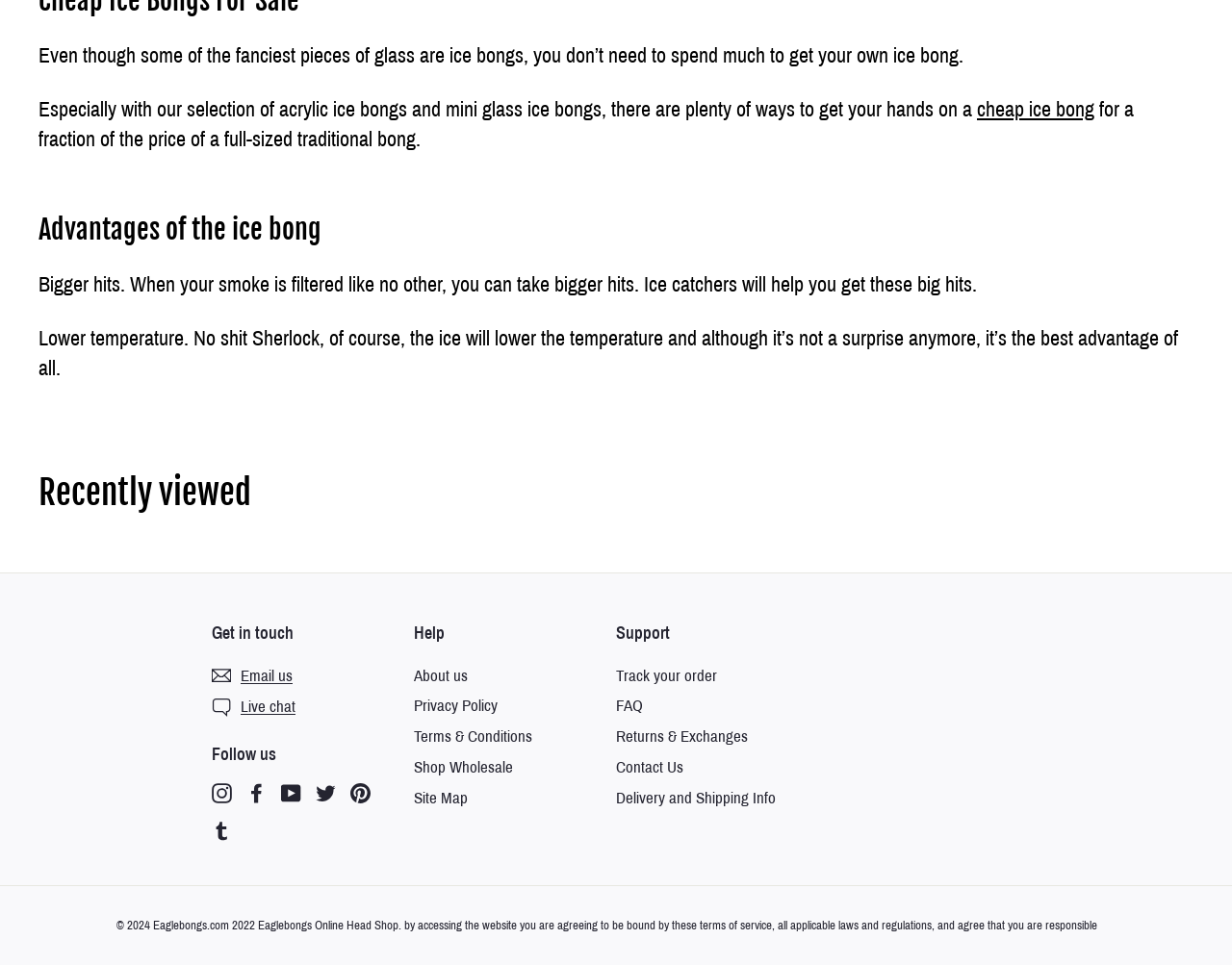Find the bounding box of the UI element described as follows: ".cls-1{fill:none;stroke:#000;stroke-width:2px} Live chat".

[0.172, 0.717, 0.24, 0.749]